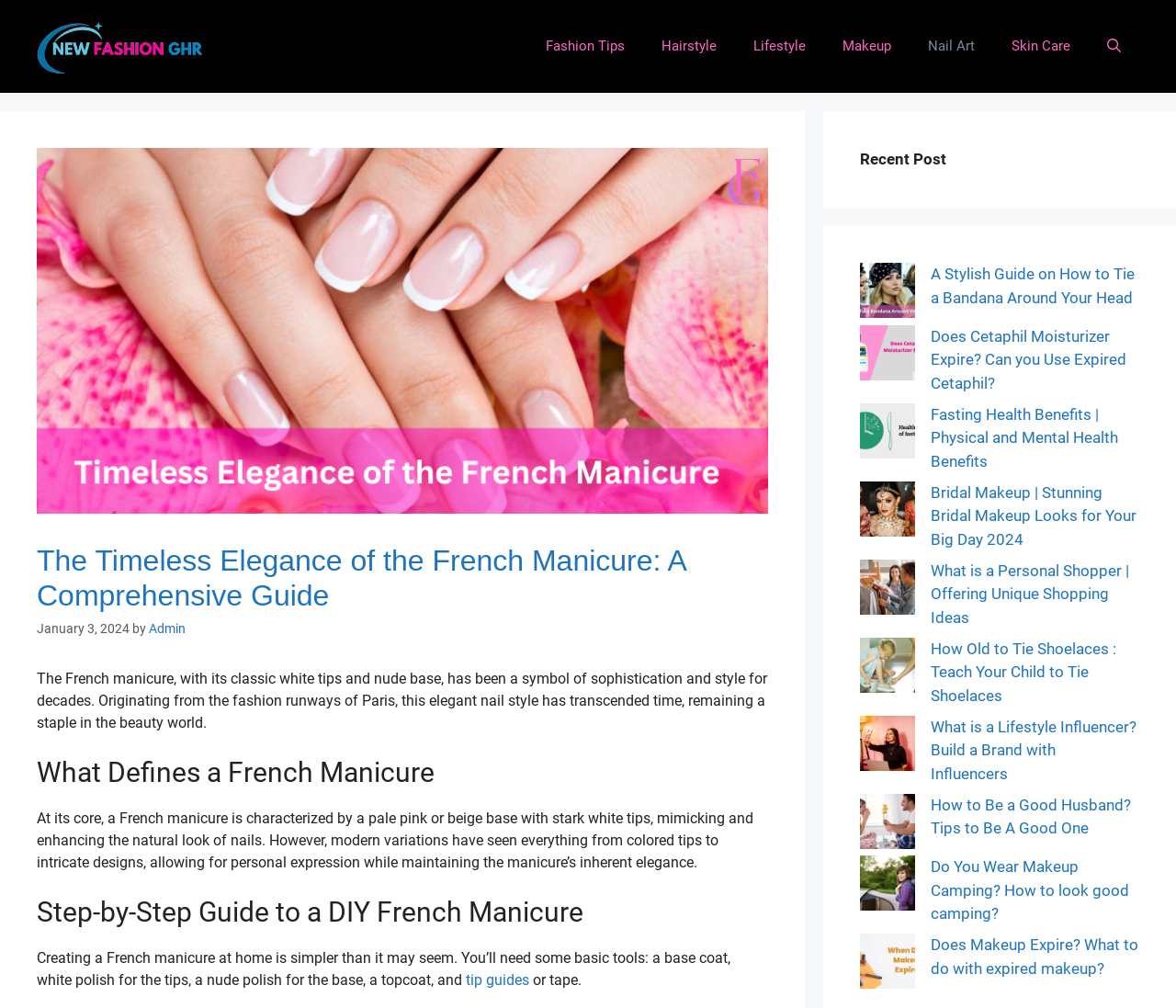Examine the image and give a thorough answer to the following question:
What is the author of this article?

The author of this article is mentioned as 'Admin' in the header section of the webpage, below the title 'The Timeless Elegance of the French Manicure: A Comprehensive Guide'.